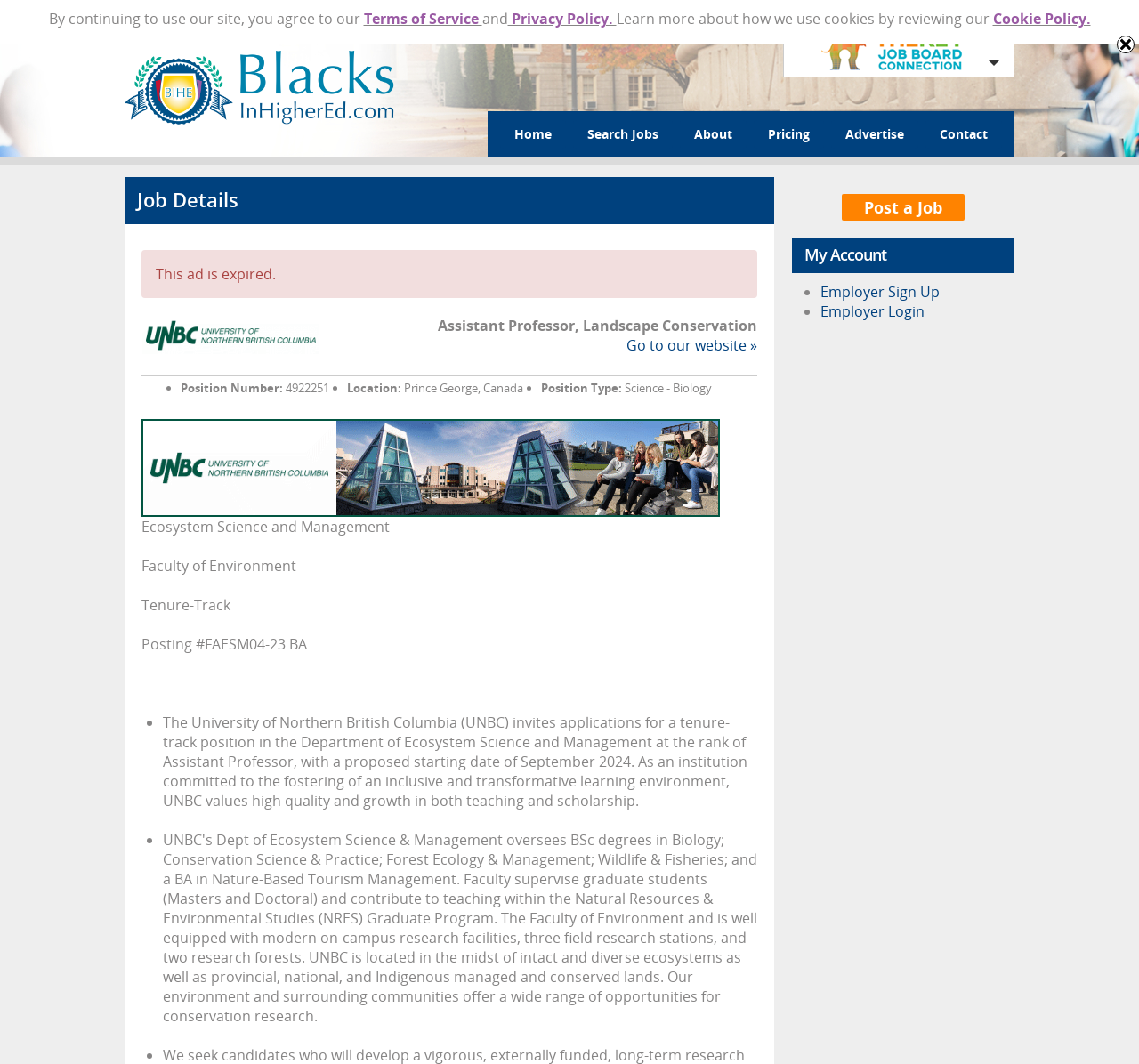Identify the bounding box coordinates for the UI element described as follows: "Privacy Policy.". Ensure the coordinates are four float numbers between 0 and 1, formatted as [left, top, right, bottom].

[0.446, 0.008, 0.541, 0.027]